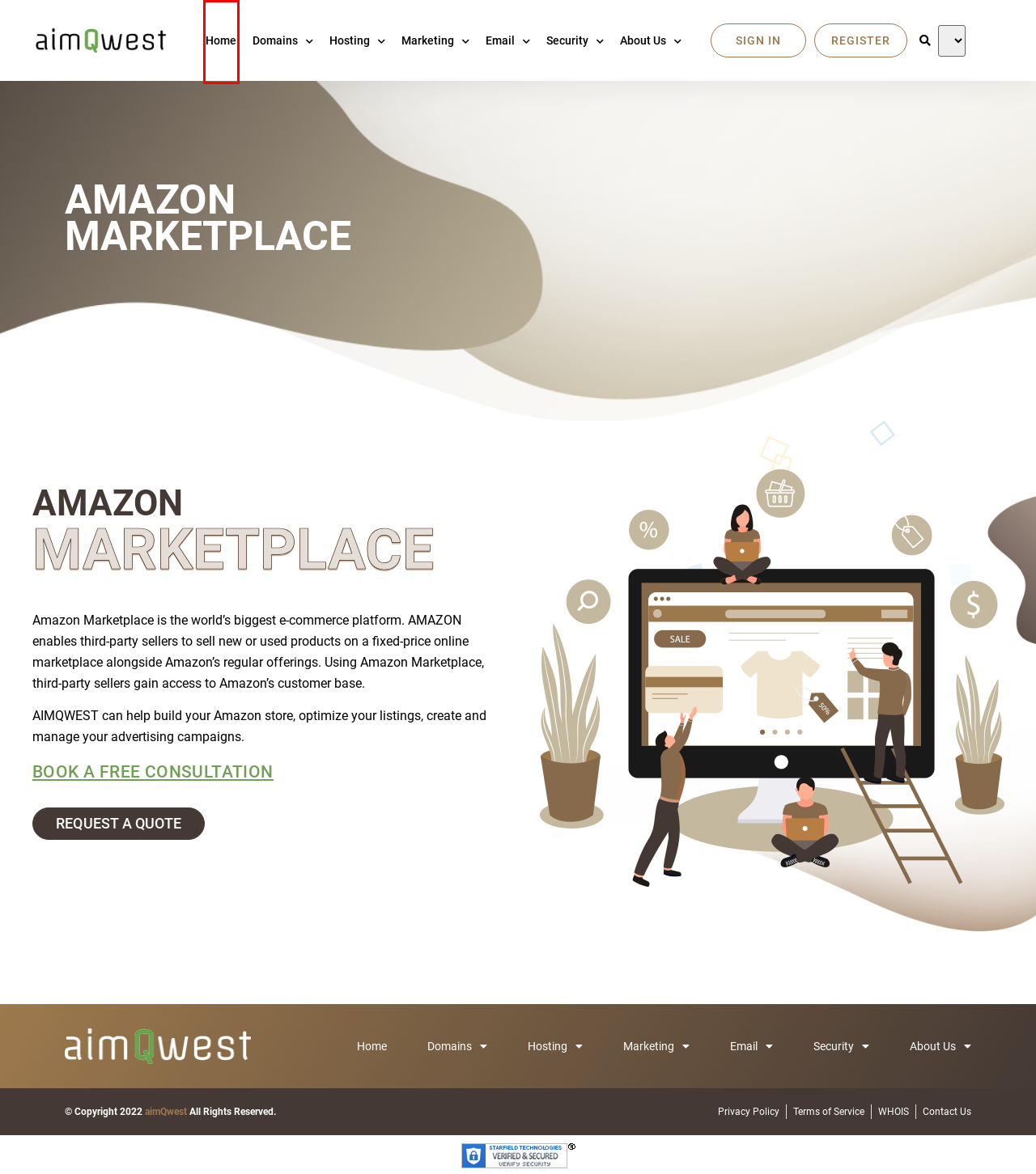Observe the screenshot of a webpage with a red bounding box highlighting an element. Choose the webpage description that accurately reflects the new page after the element within the bounding box is clicked. Here are the candidates:
A. Sign In
B. Launch Your Website aimQwest: all-in-one Web hosting, Design & Marketing Solutions.
C. About Us - AIMQWEST Digital Marketing
D. WHOIS search results
E. Calendly - aimQwest
F. How to Reach US | Contact US | AimQwest
G. Create Account
H. AimQwest | Generate Your Privacy Policy In Seconds

B